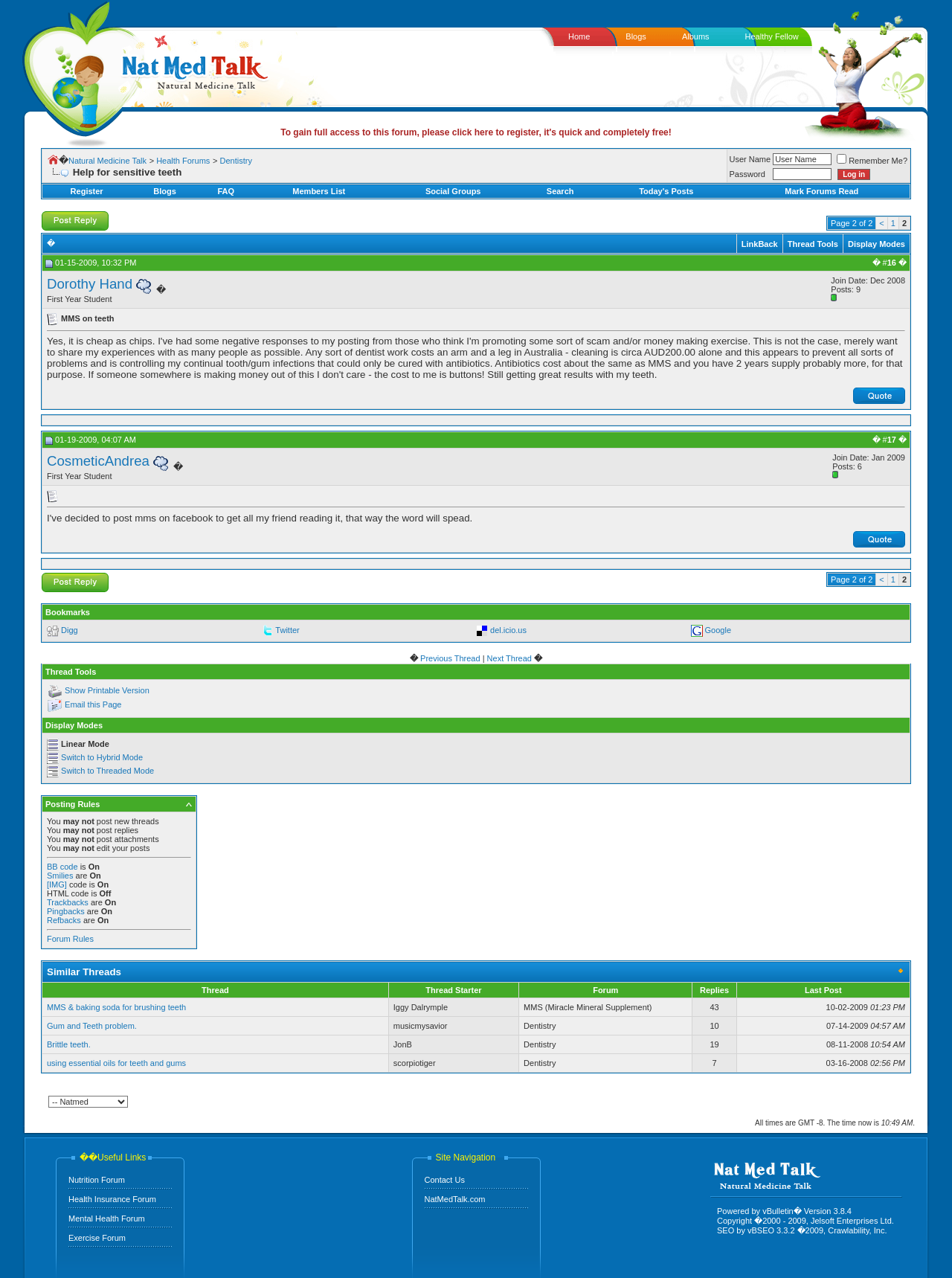Give the bounding box coordinates for this UI element: "Annual Report". The coordinates should be four float numbers between 0 and 1, arranged as [left, top, right, bottom].

None